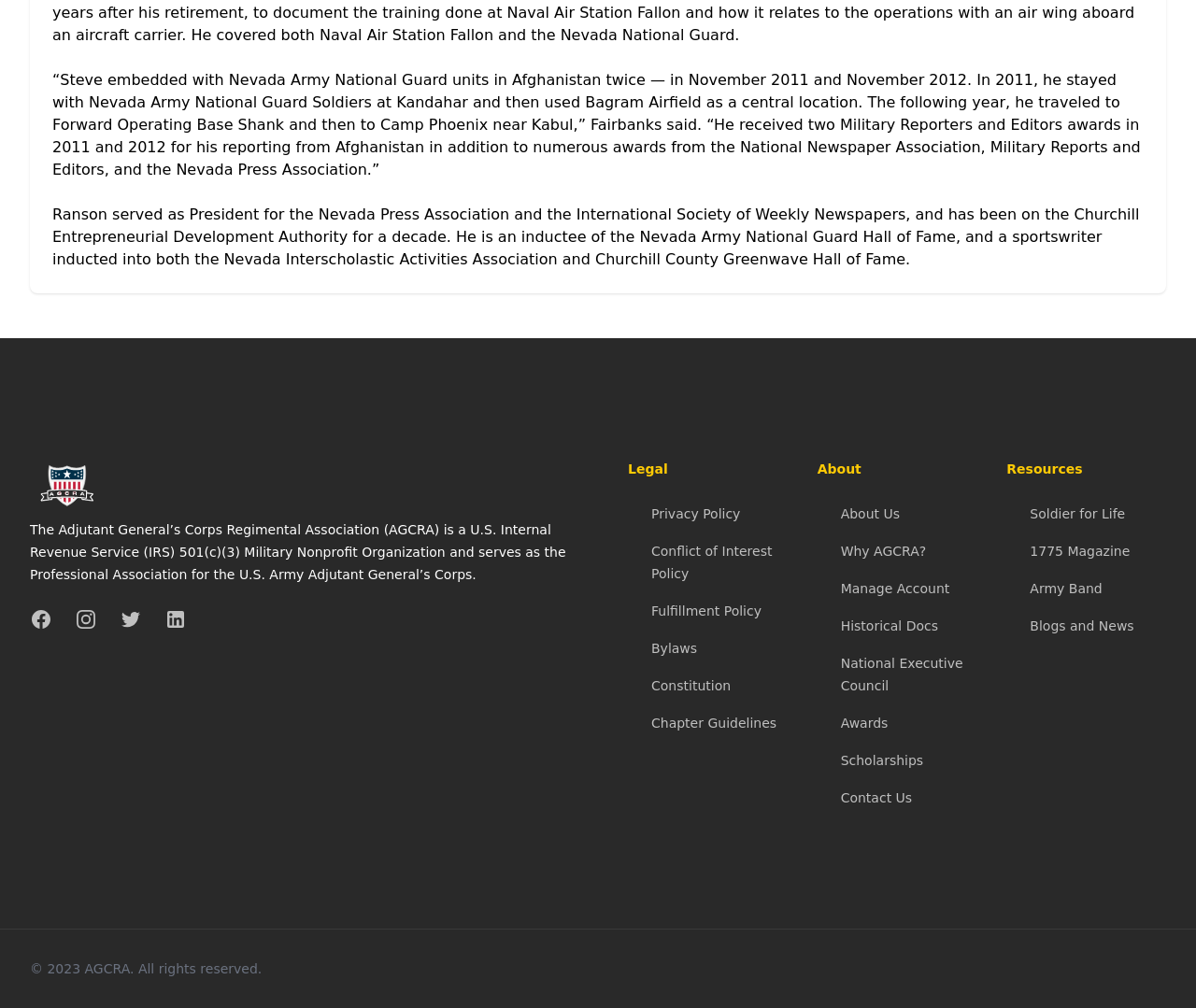Respond to the following query with just one word or a short phrase: 
What is the year of copyright mentioned on the webpage?

2023